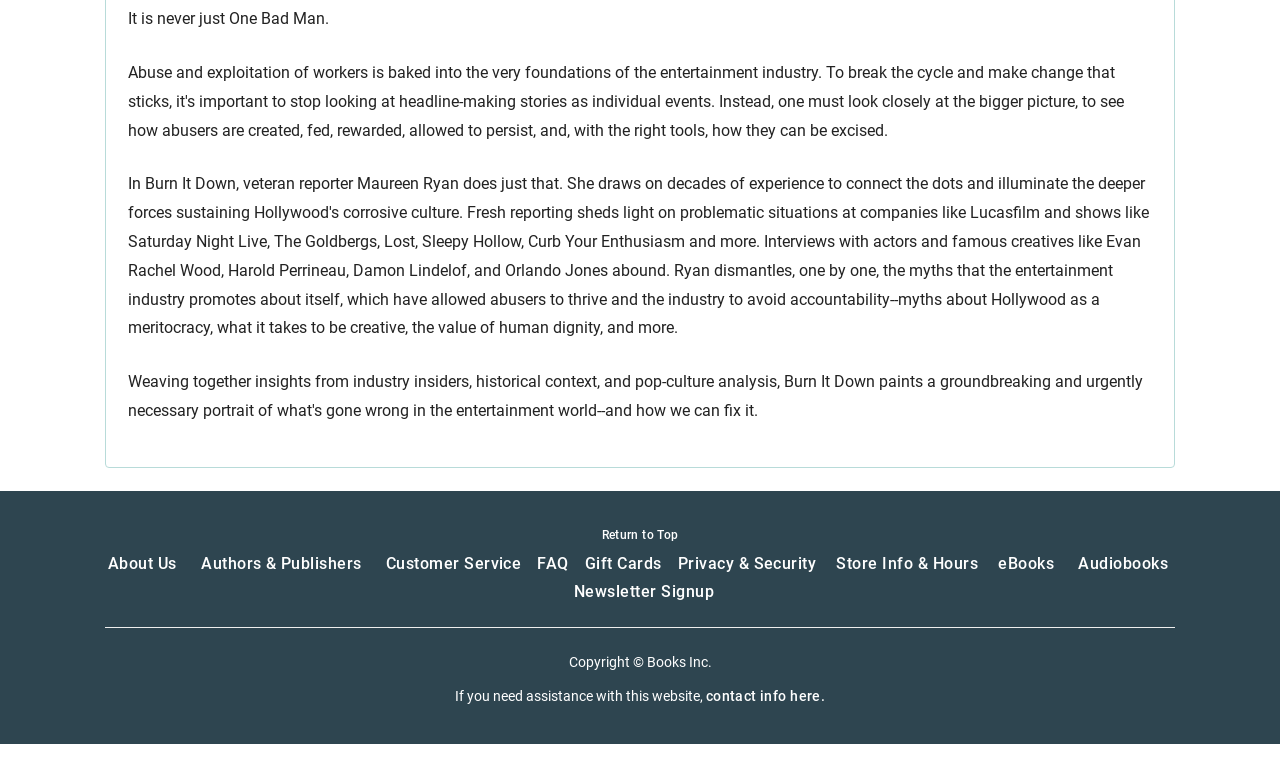Provide the bounding box coordinates of the HTML element this sentence describes: "Store Info & Hours".

[0.653, 0.725, 0.768, 0.75]